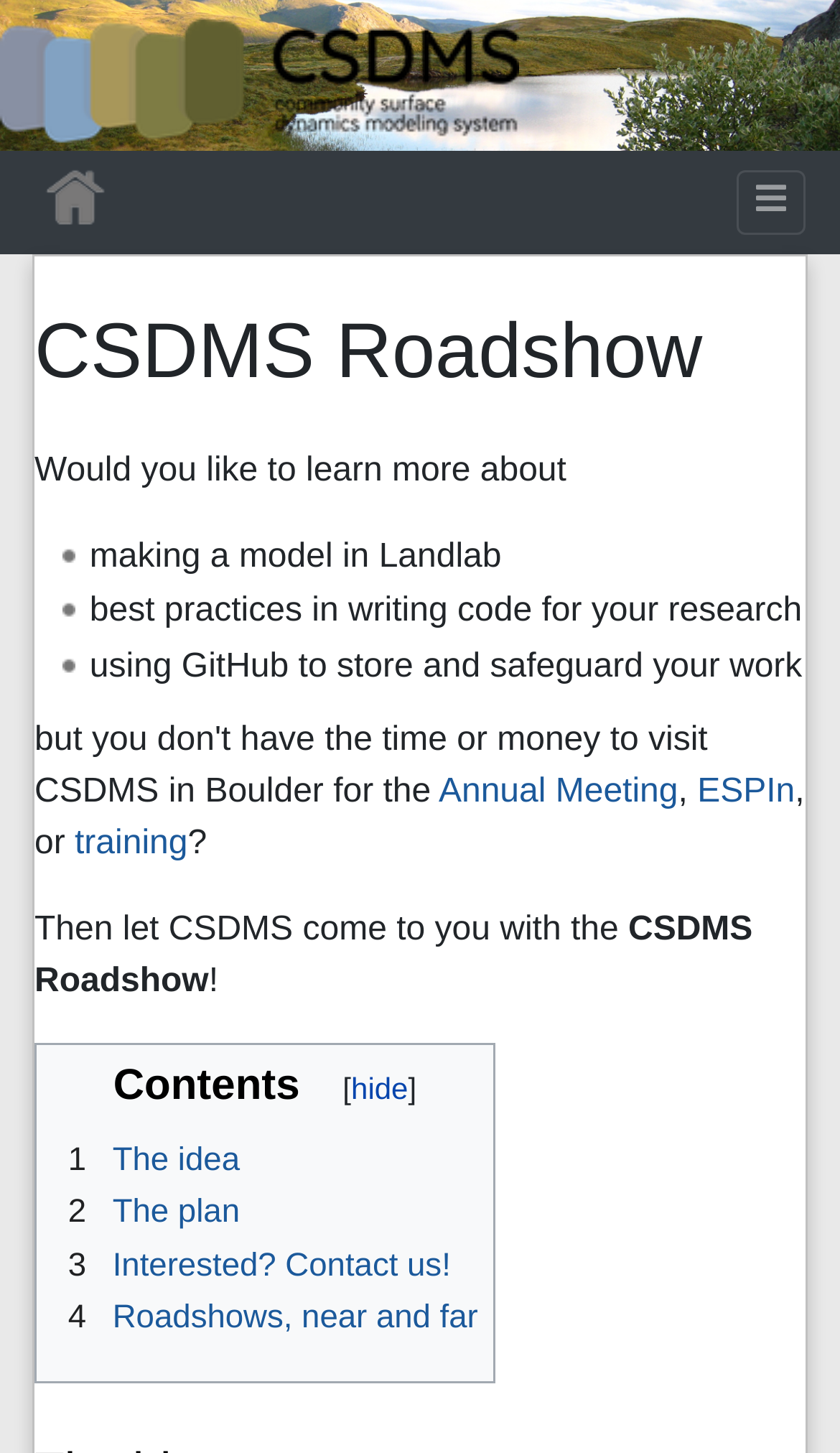Identify the bounding box for the UI element that is described as follows: "Sonja Hansen".

None